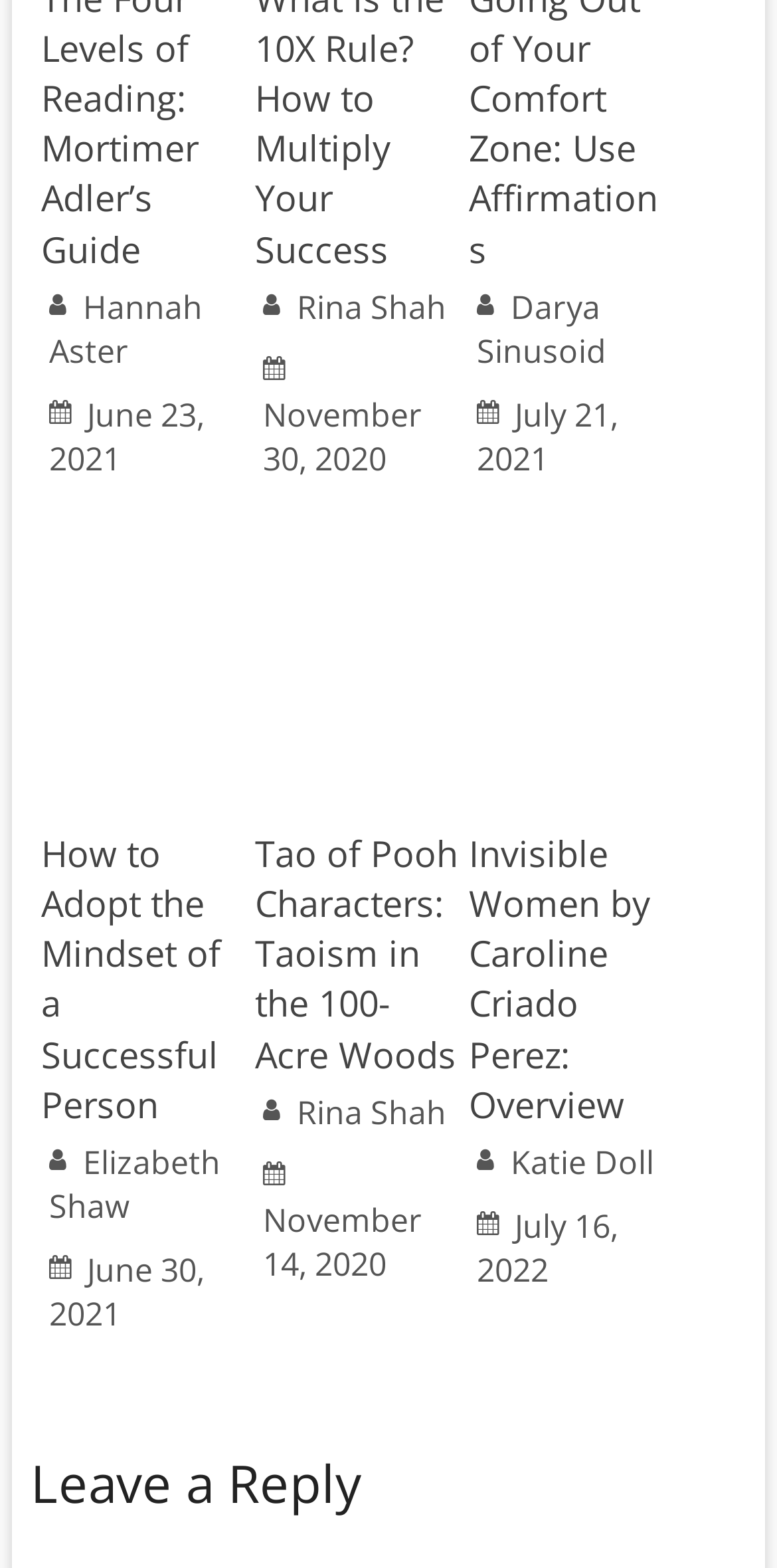How many authors are listed on this webpage?
Relying on the image, give a concise answer in one word or a brief phrase.

5